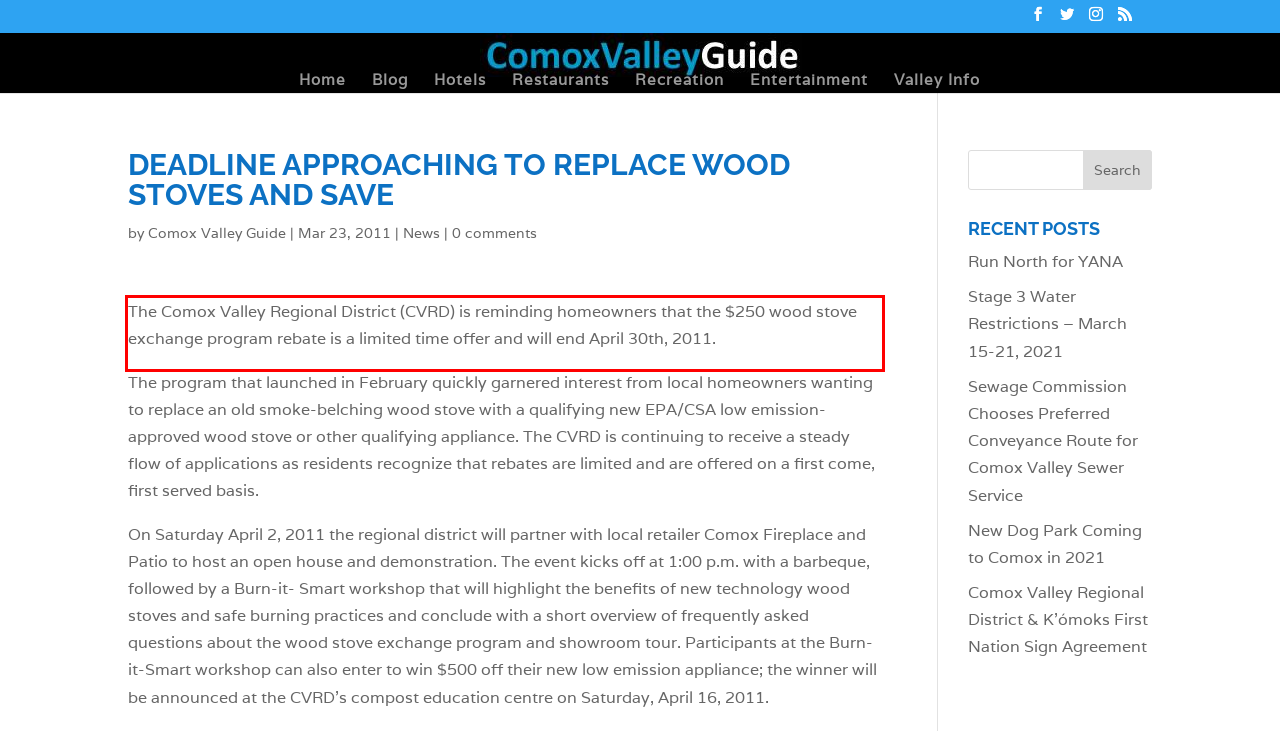Within the screenshot of a webpage, identify the red bounding box and perform OCR to capture the text content it contains.

The Comox Valley Regional District (CVRD) is reminding homeowners that the $250 wood stove exchange program rebate is a limited time offer and will end April 30th, 2011.